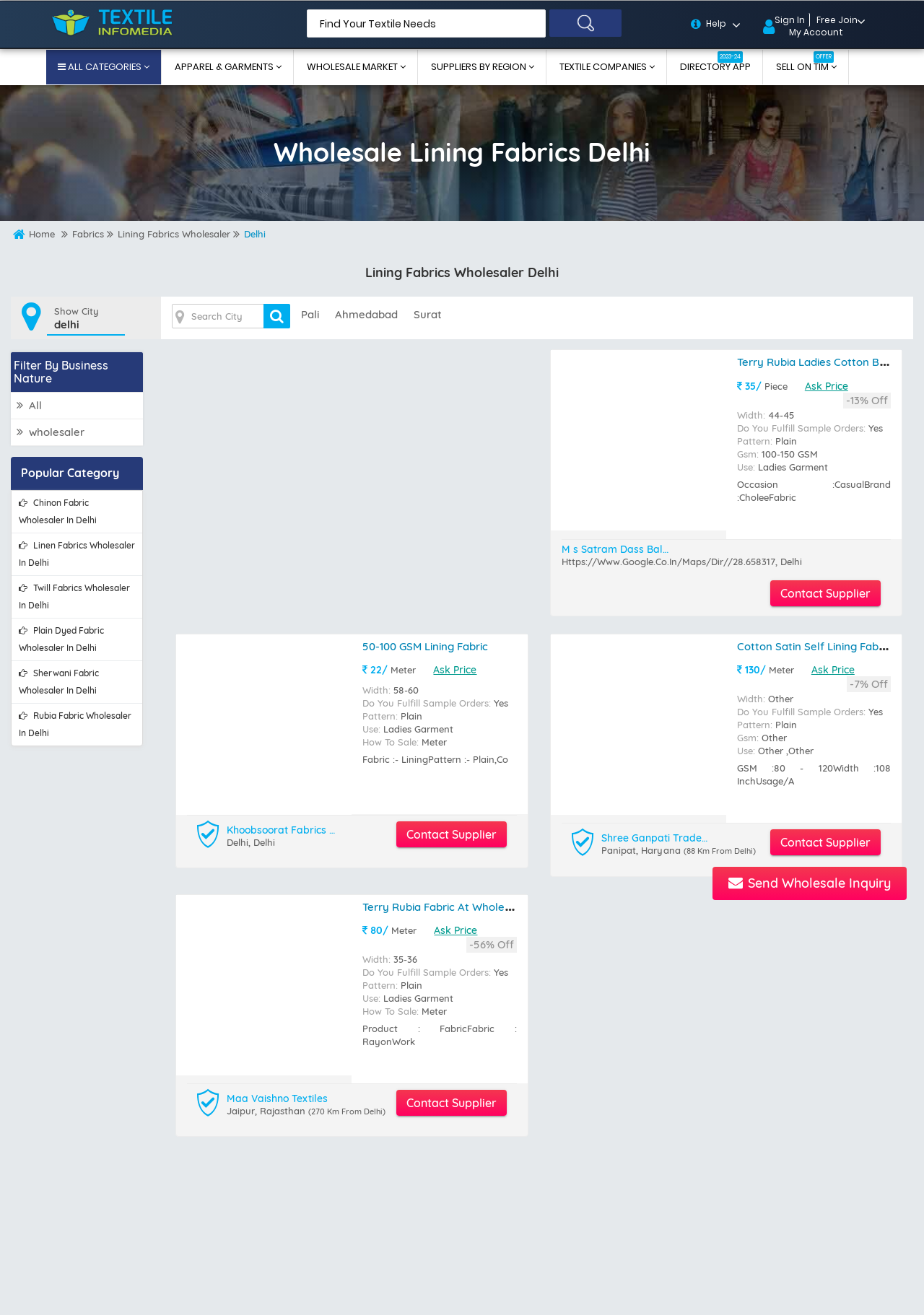Please determine the bounding box coordinates of the element's region to click for the following instruction: "Get the details of Terry Rubia Ladies cotton Blouse Piece".

[0.633, 0.266, 0.76, 0.403]